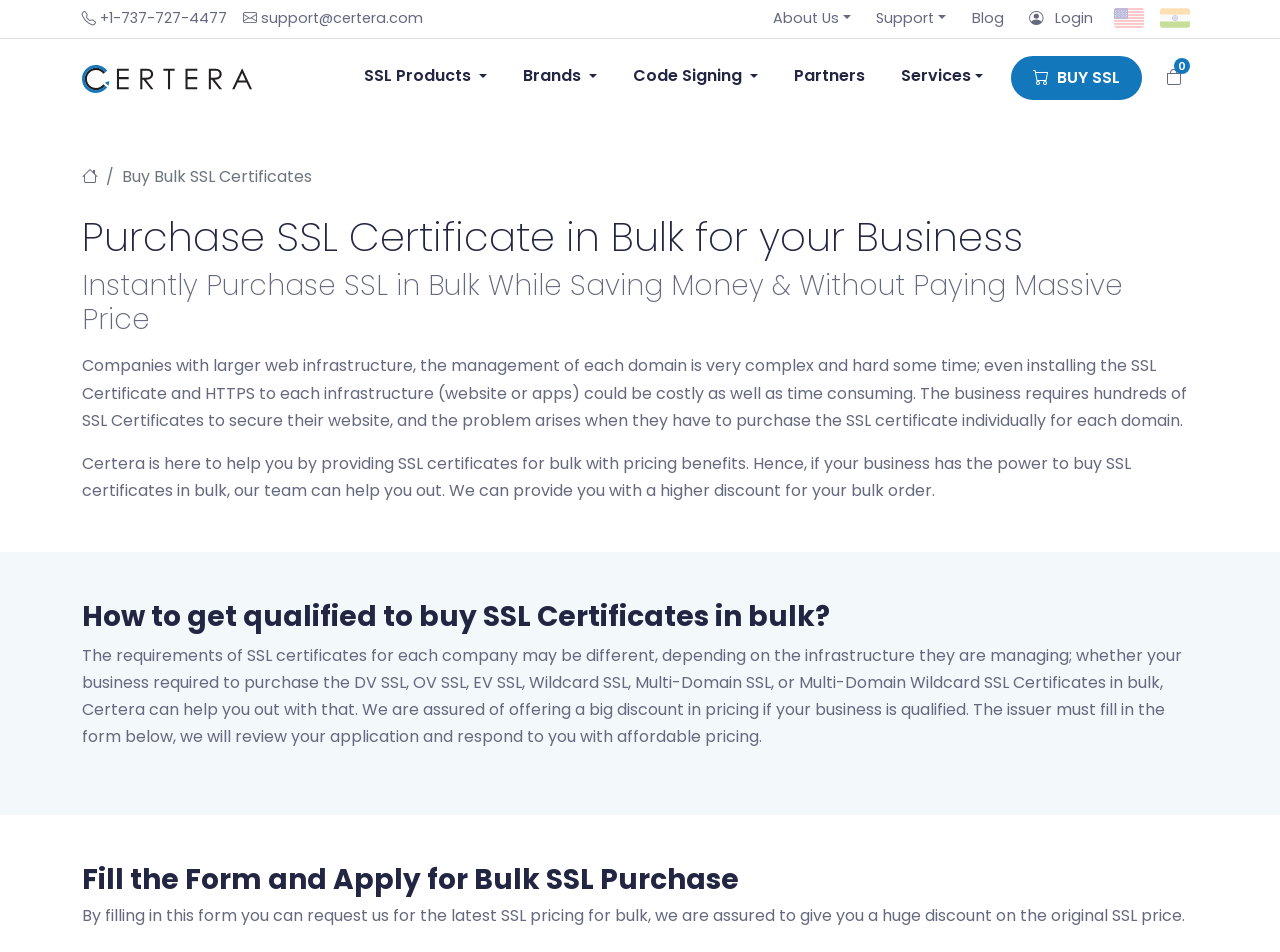Please respond to the question with a concise word or phrase:
What is the benefit of purchasing SSL certificates in bulk?

Higher discount